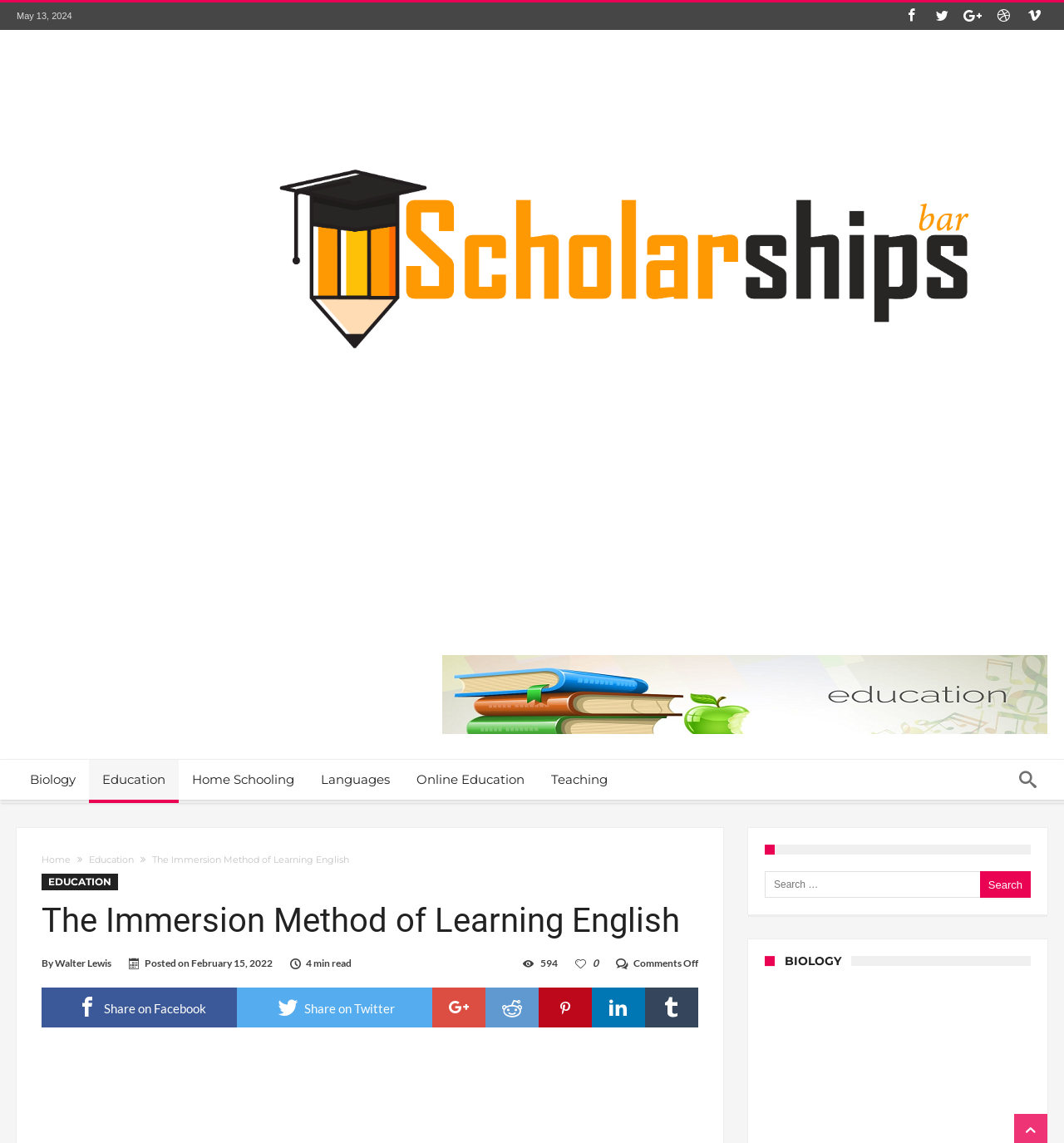Please specify the bounding box coordinates for the clickable region that will help you carry out the instruction: "Search for something".

[0.719, 0.762, 0.969, 0.786]